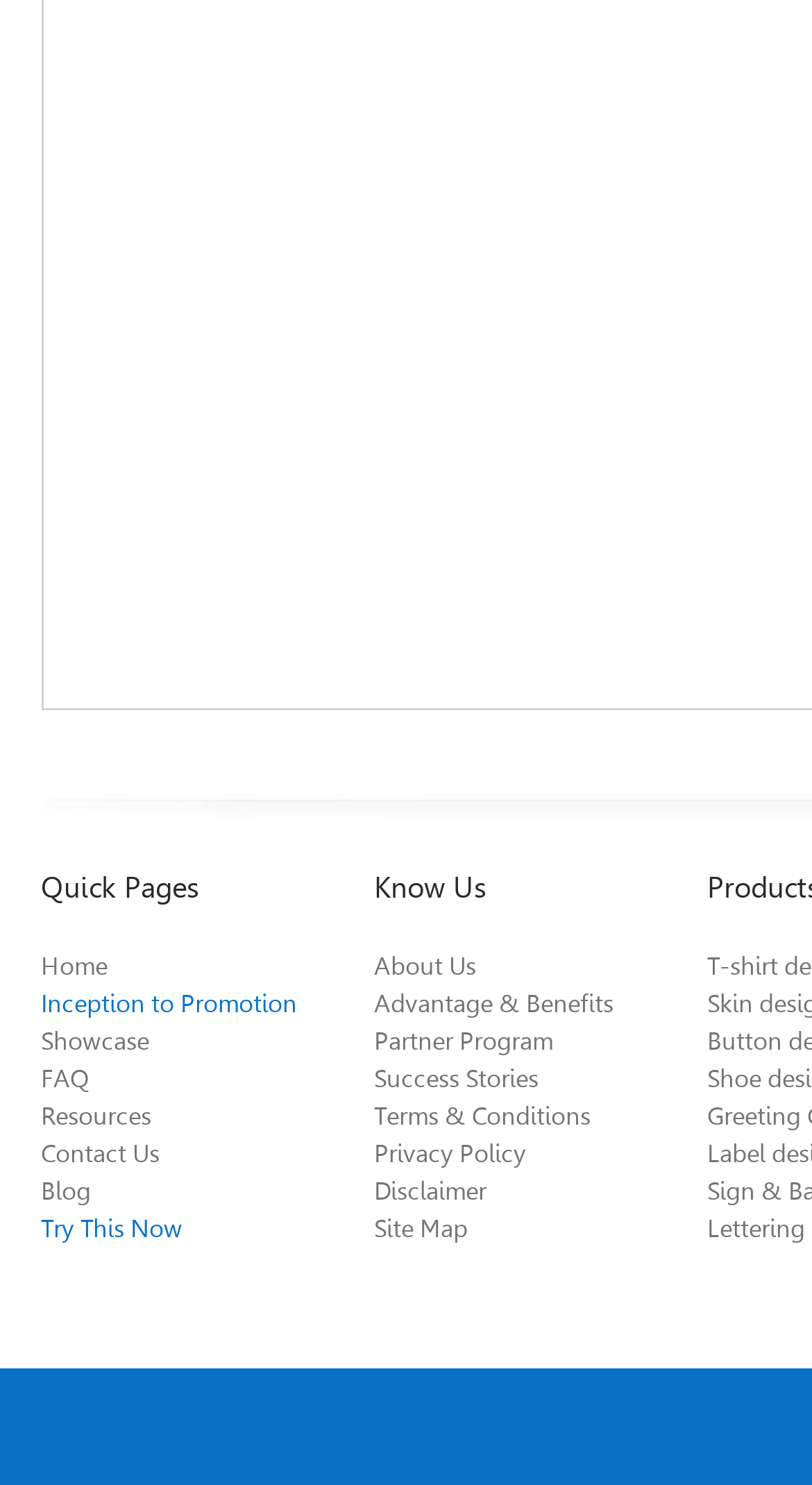How many sections are on the webpage?
Give a single word or phrase answer based on the content of the image.

2